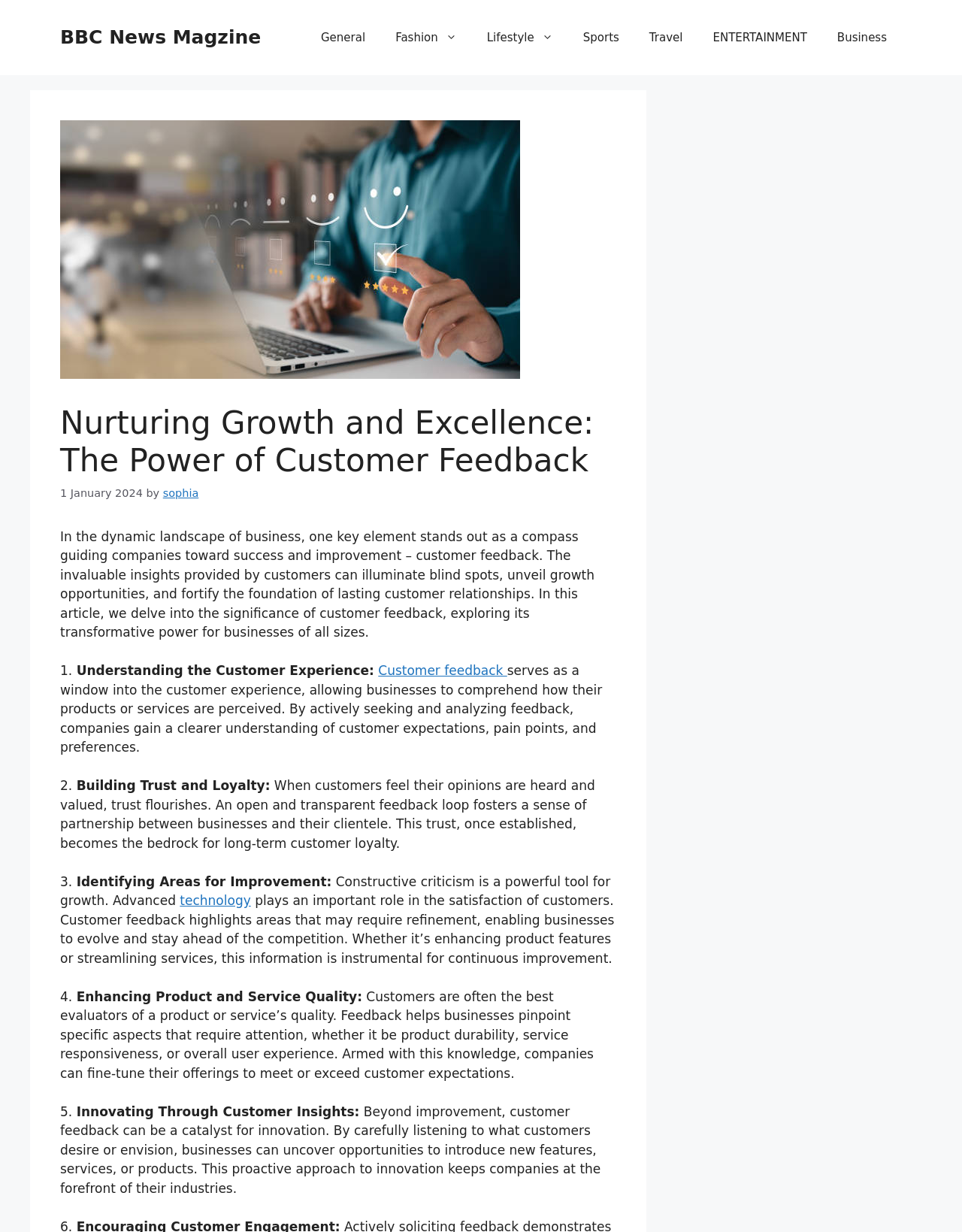Identify the bounding box for the element characterized by the following description: "Lifestyle".

[0.49, 0.012, 0.59, 0.049]